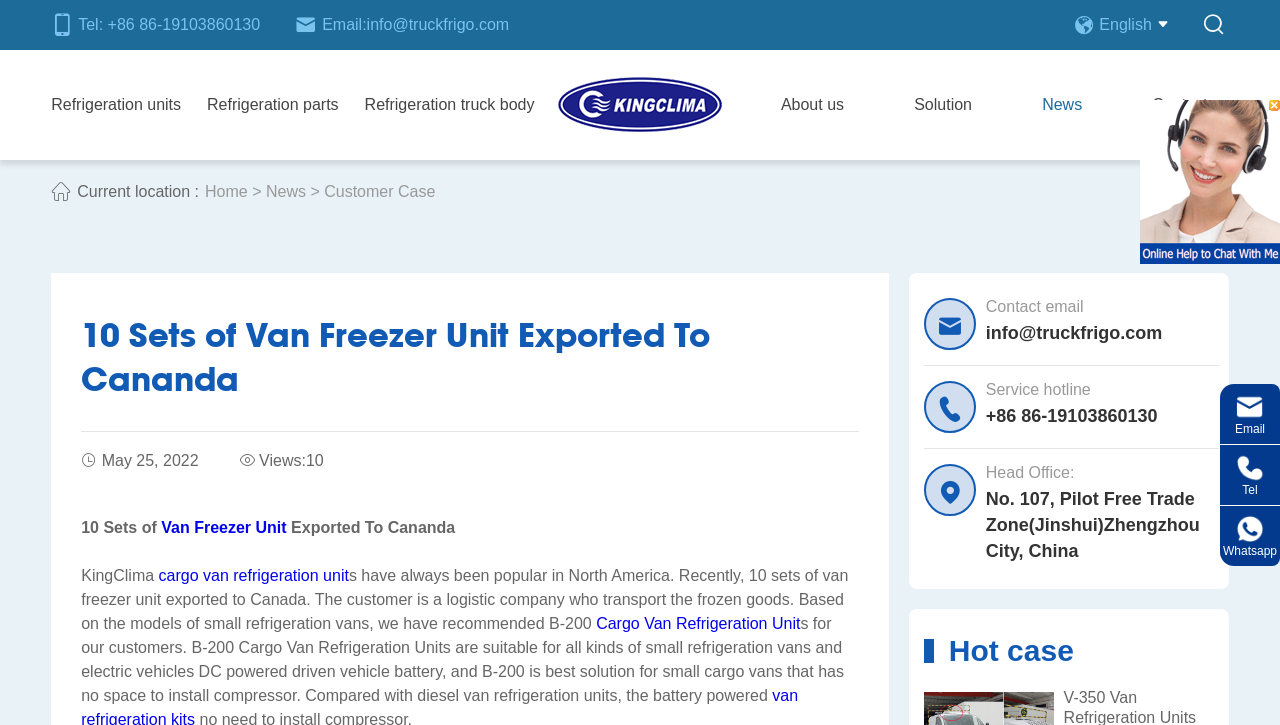Determine the bounding box coordinates of the region I should click to achieve the following instruction: "Click the Tel link". Ensure the bounding box coordinates are four float numbers between 0 and 1, i.e., [left, top, right, bottom].

[0.04, 0.018, 0.203, 0.051]